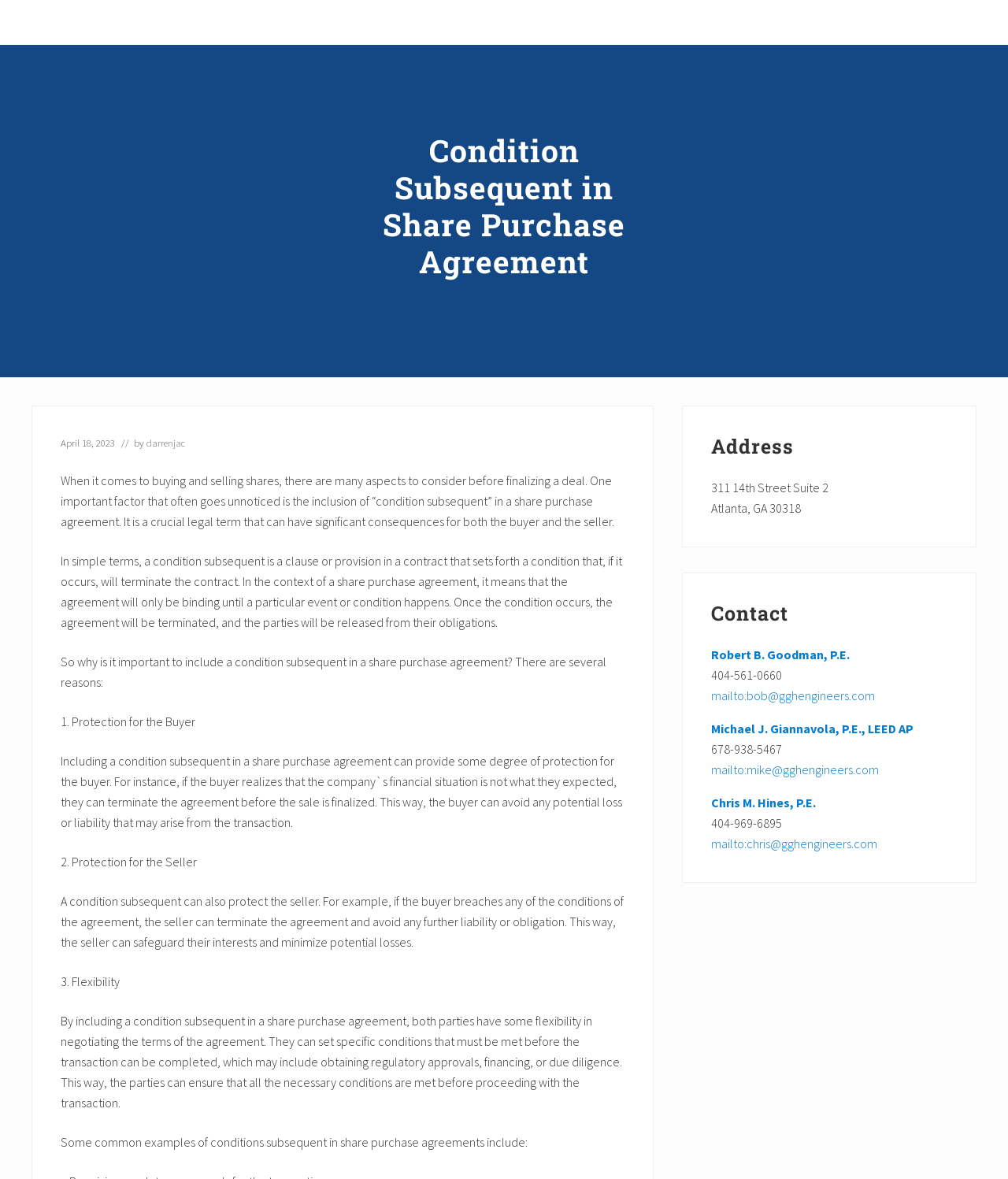Reply to the question with a single word or phrase:
How many reasons are given for including a condition subsequent in a share purchase agreement?

3